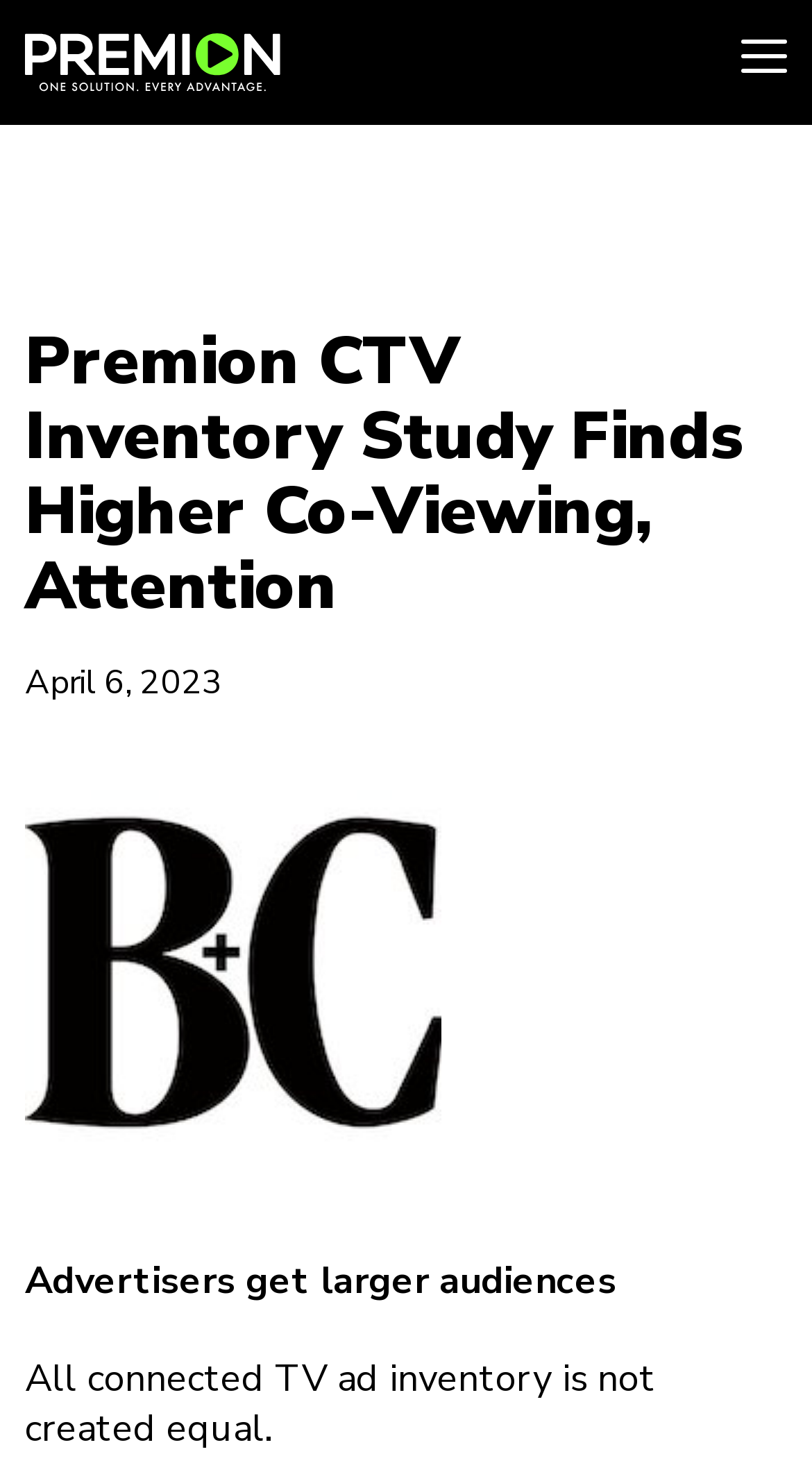What is the benefit of Premion's CTV inventory?
Deliver a detailed and extensive answer to the question.

I found the benefit by reading the text element with the content 'Advertisers get larger audiences' which is located above the text element with the content 'All connected TV ad inventory is not created equal.'.